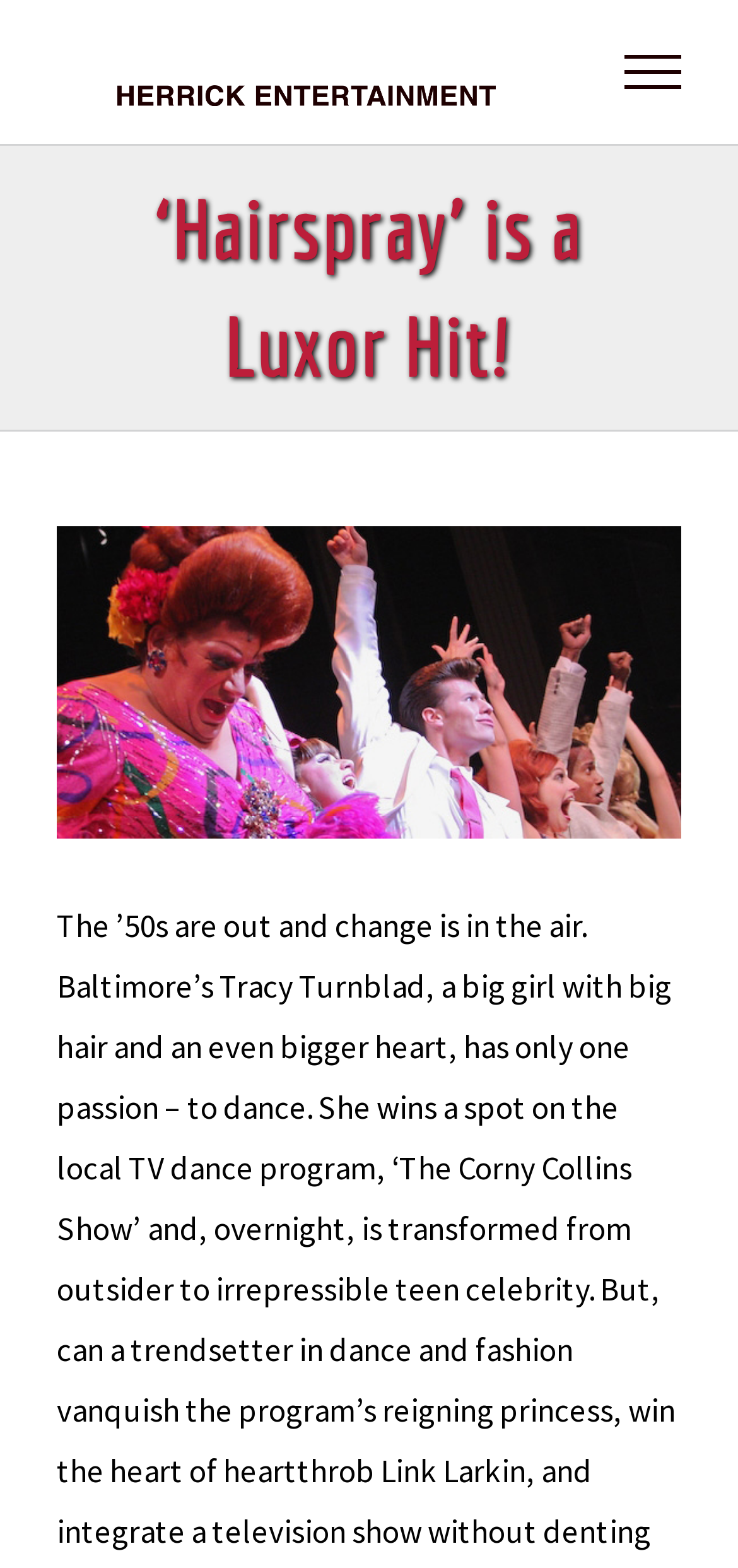Given the description of the UI element: "aria-label="Toggle Menu"", predict the bounding box coordinates in the form of [left, top, right, bottom], with each value being a float between 0 and 1.

[0.773, 0.035, 0.996, 0.057]